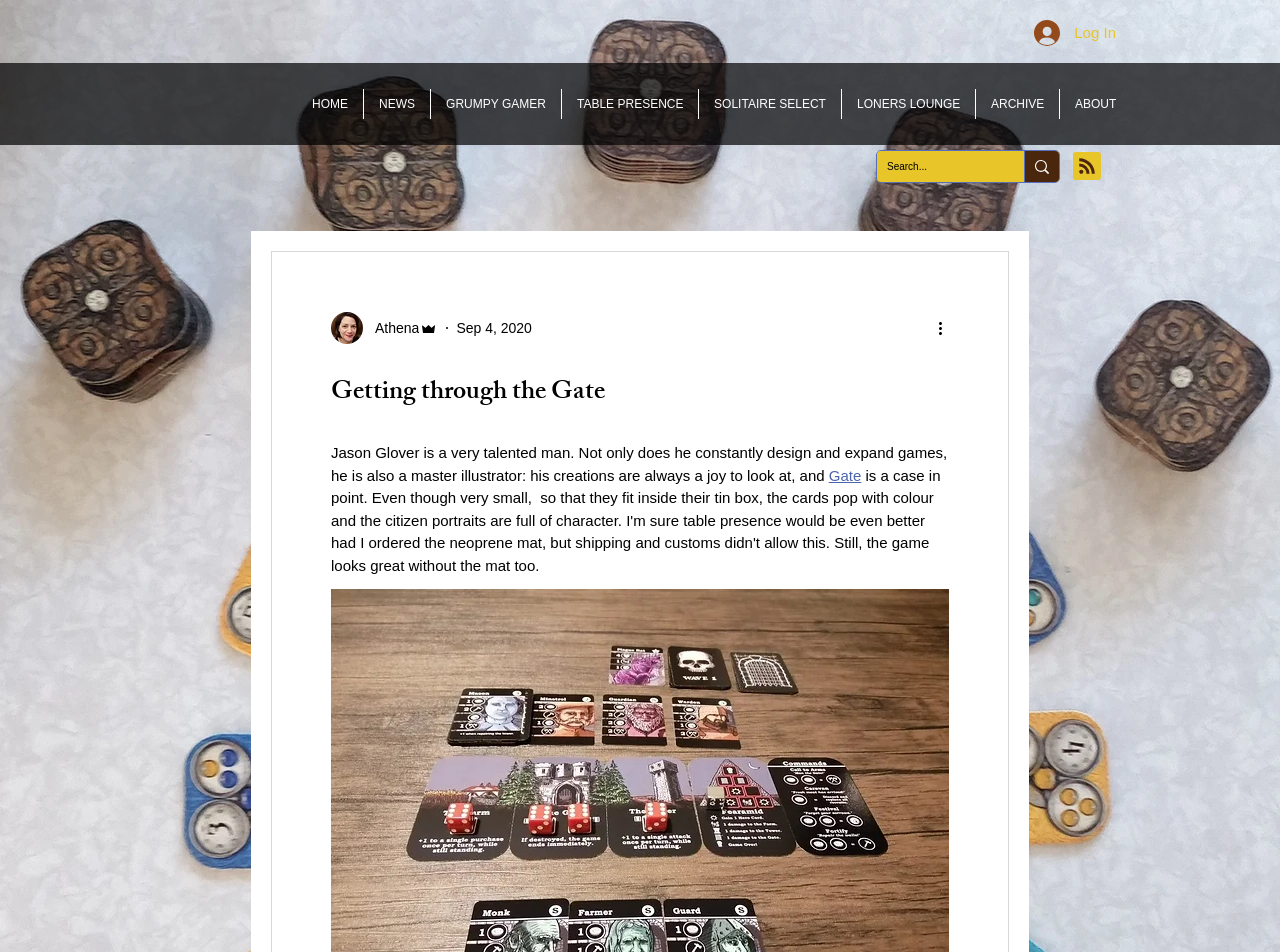Refer to the image and provide an in-depth answer to the question:
What is the date mentioned in the webpage?

The webpage has a generic element that mentions the date 'Sep 4, 2020', which is likely the date of a post or article.